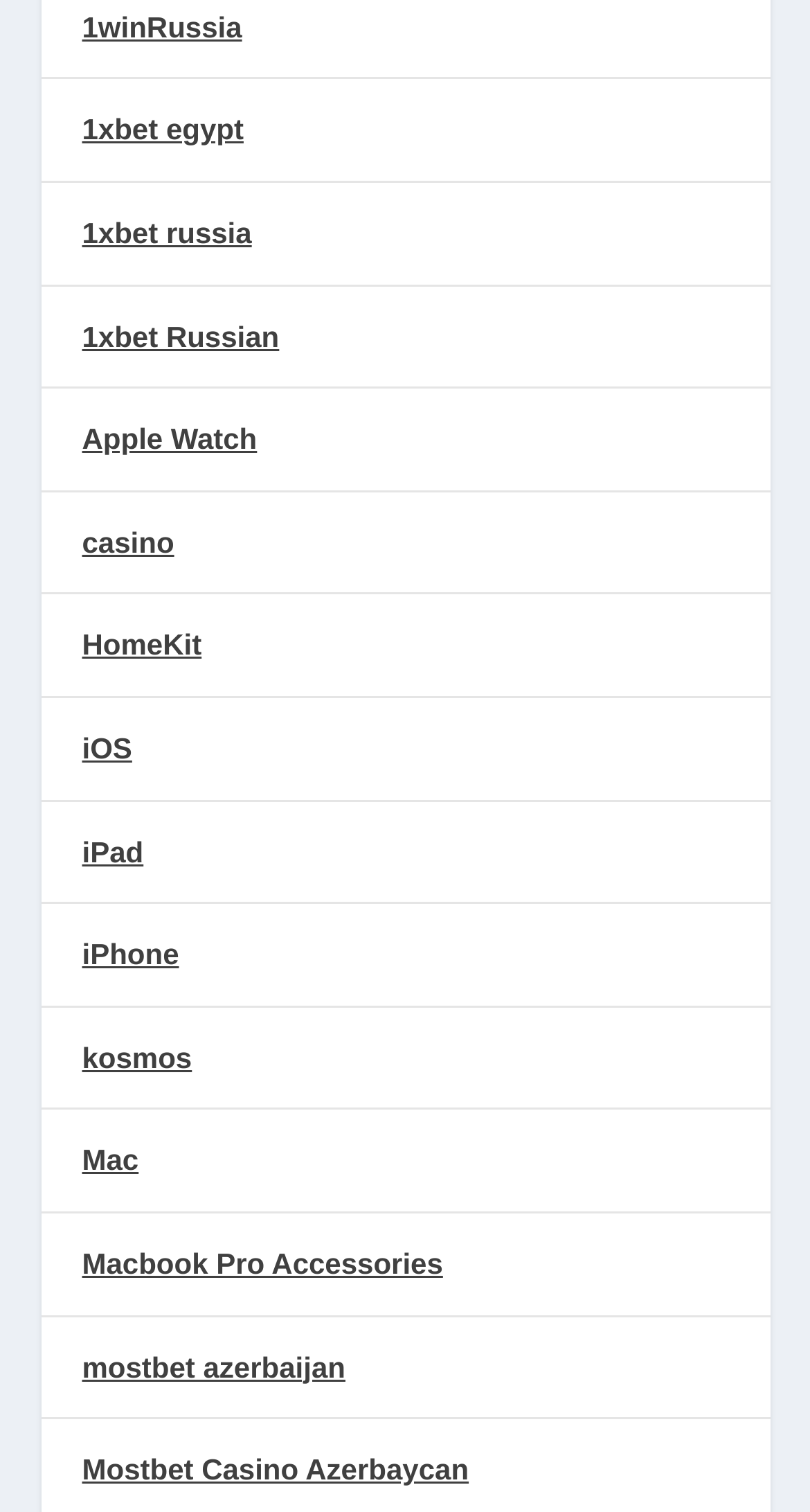Given the description: "casino", determine the bounding box coordinates of the UI element. The coordinates should be formatted as four float numbers between 0 and 1, [left, top, right, bottom].

[0.101, 0.347, 0.215, 0.369]